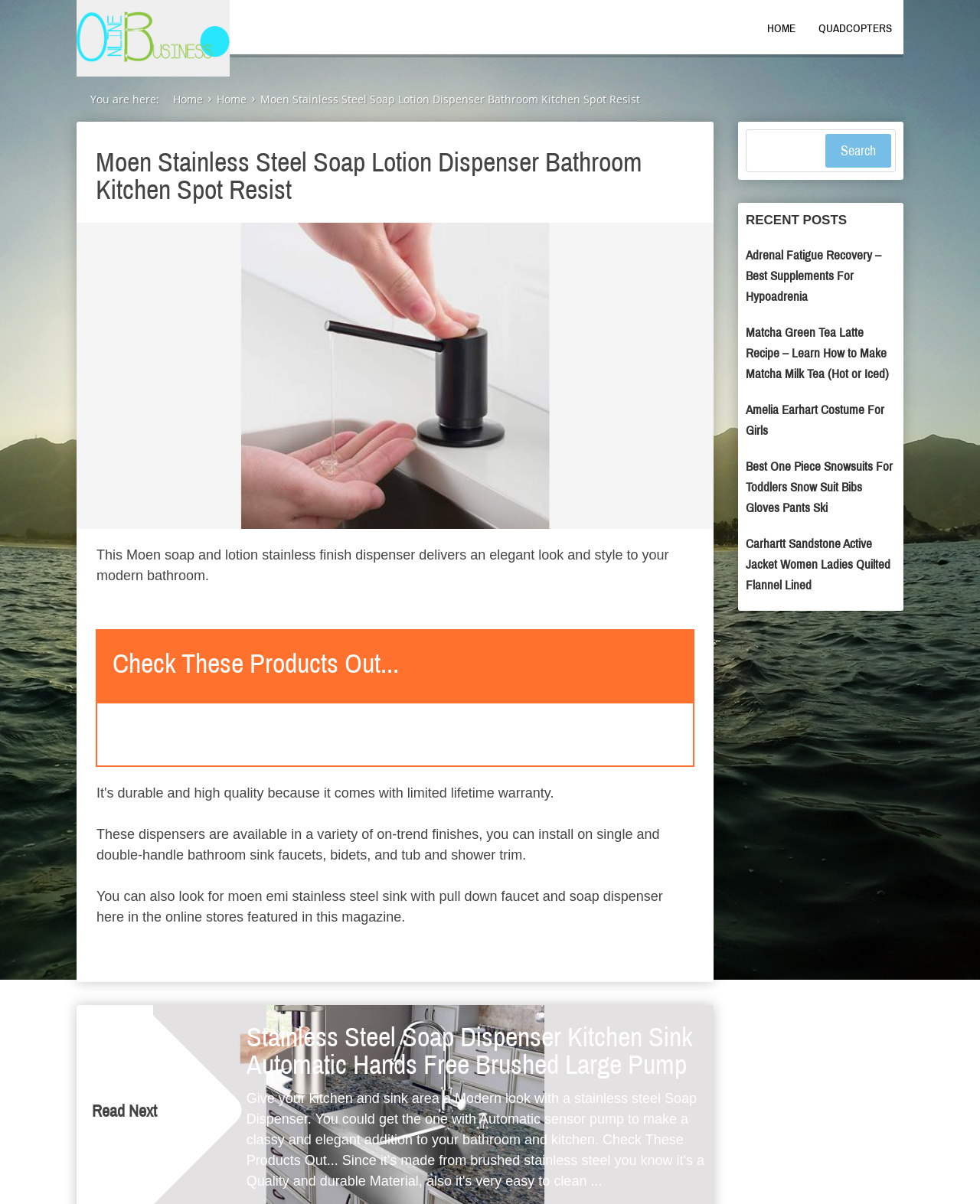Provide the bounding box coordinates of the UI element this sentence describes: "Home".

[0.783, 0.018, 0.812, 0.029]